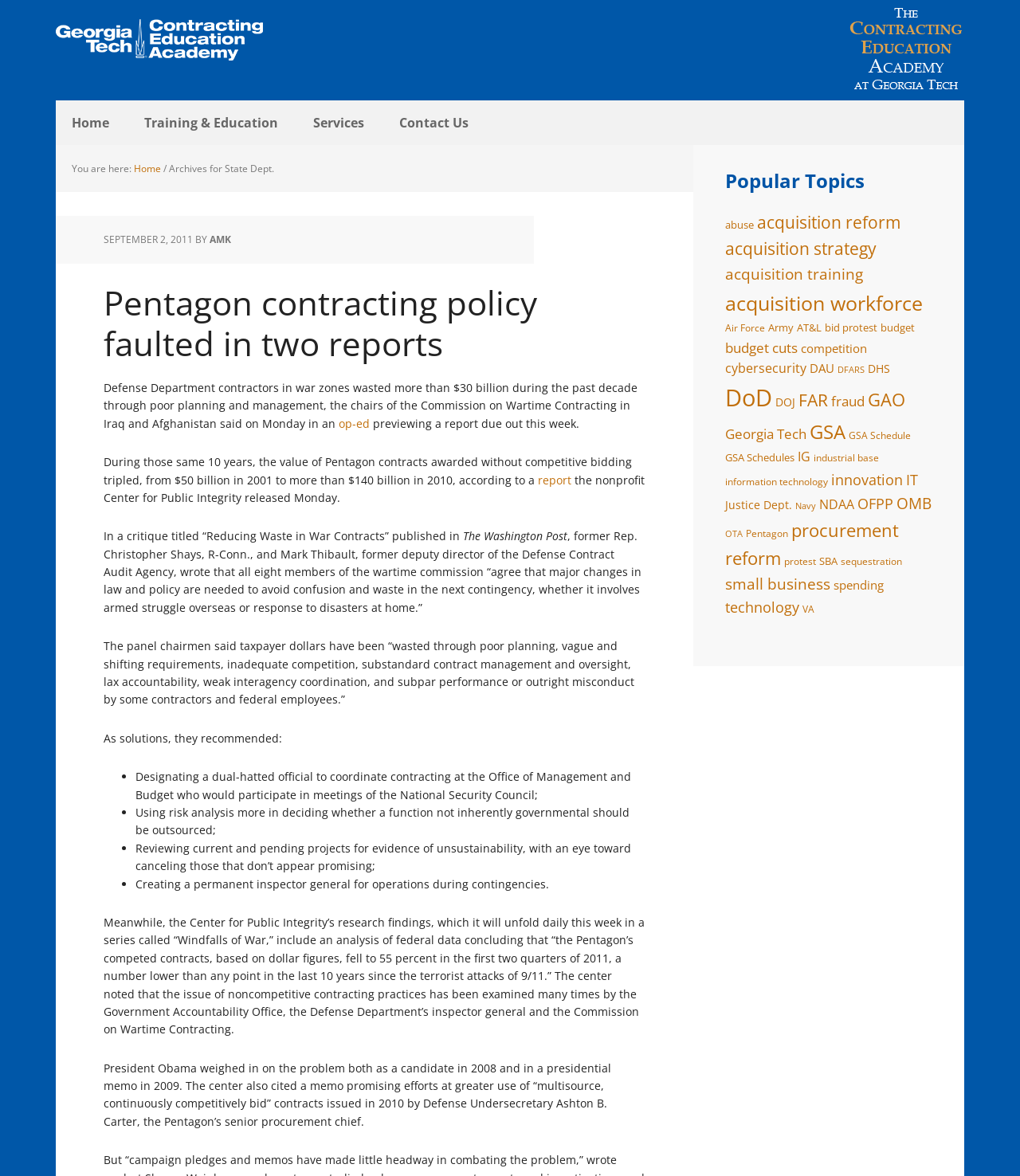Please locate the bounding box coordinates of the element that needs to be clicked to achieve the following instruction: "Explore the 'Popular Topics' section". The coordinates should be four float numbers between 0 and 1, i.e., [left, top, right, bottom].

[0.711, 0.144, 0.914, 0.164]